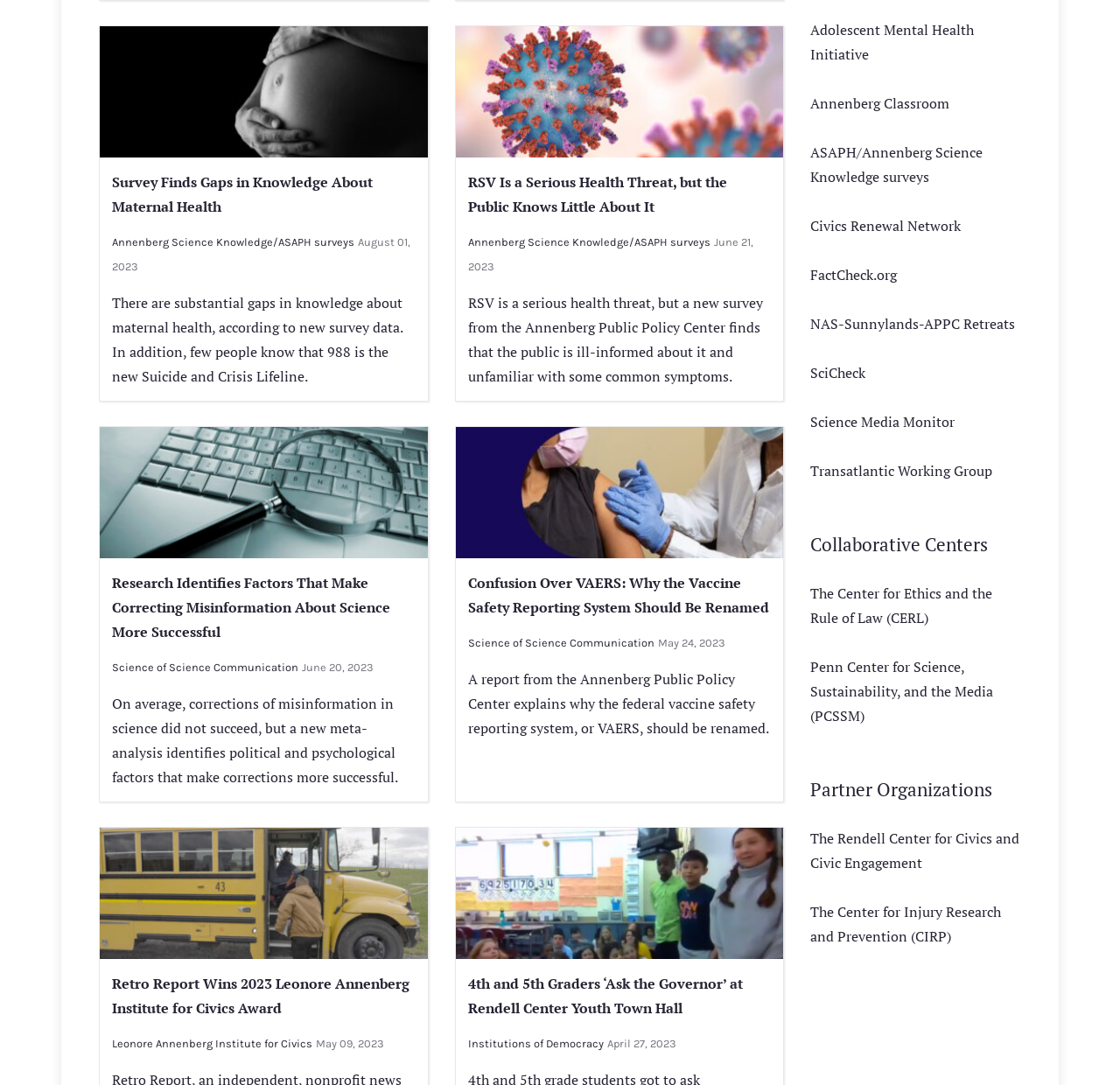What is the date of the second article?
Using the information from the image, answer the question thoroughly.

The date of the second article is June 21, 2023, as indicated by the text 'June 21, 2023' below the heading 'RSV Is a Serious Health Threat, but the Public Knows Little About It'.